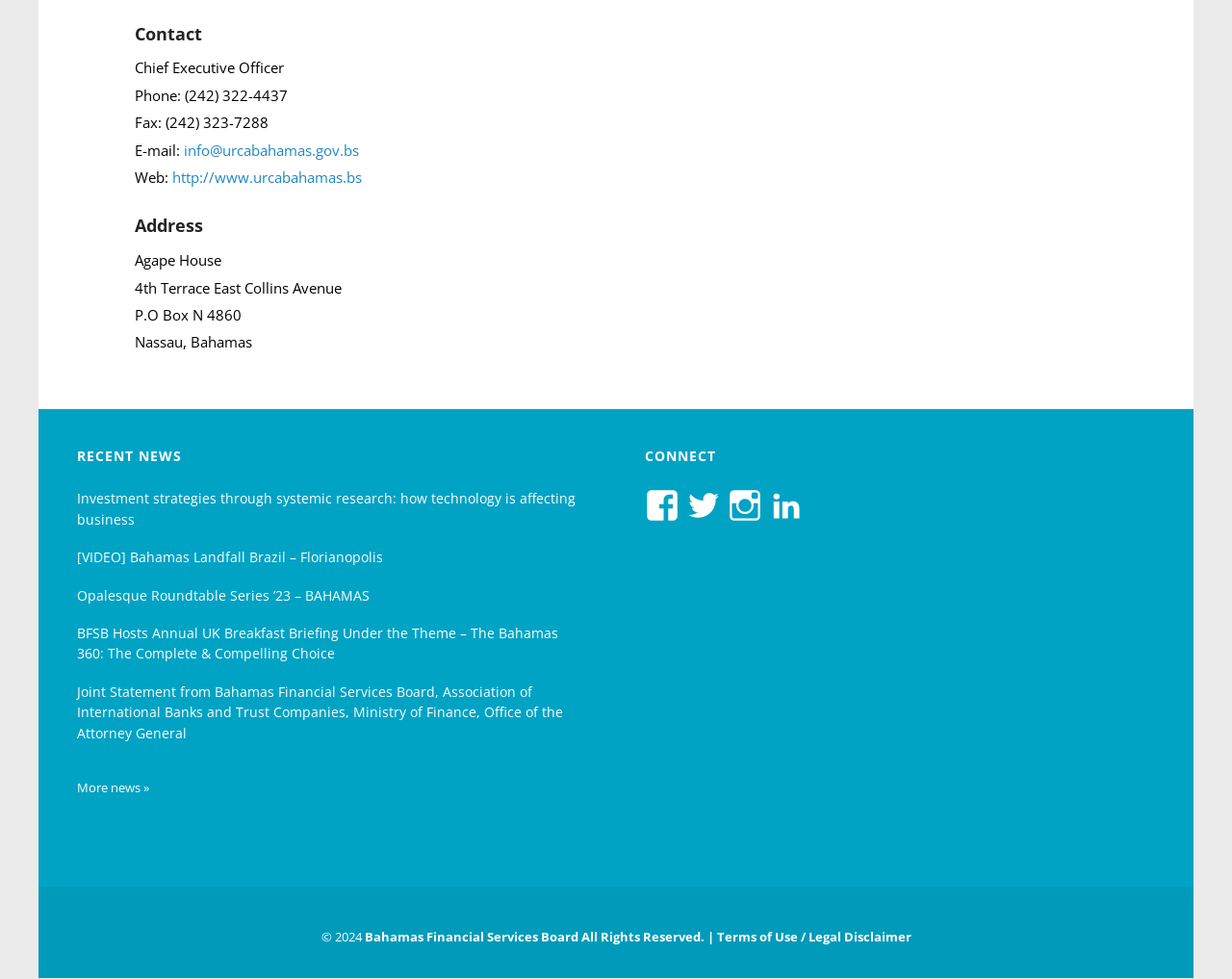Please provide the bounding box coordinates for the element that needs to be clicked to perform the instruction: "View terms of use and legal disclaimer". The coordinates must consist of four float numbers between 0 and 1, formatted as [left, top, right, bottom].

[0.582, 0.948, 0.739, 0.965]